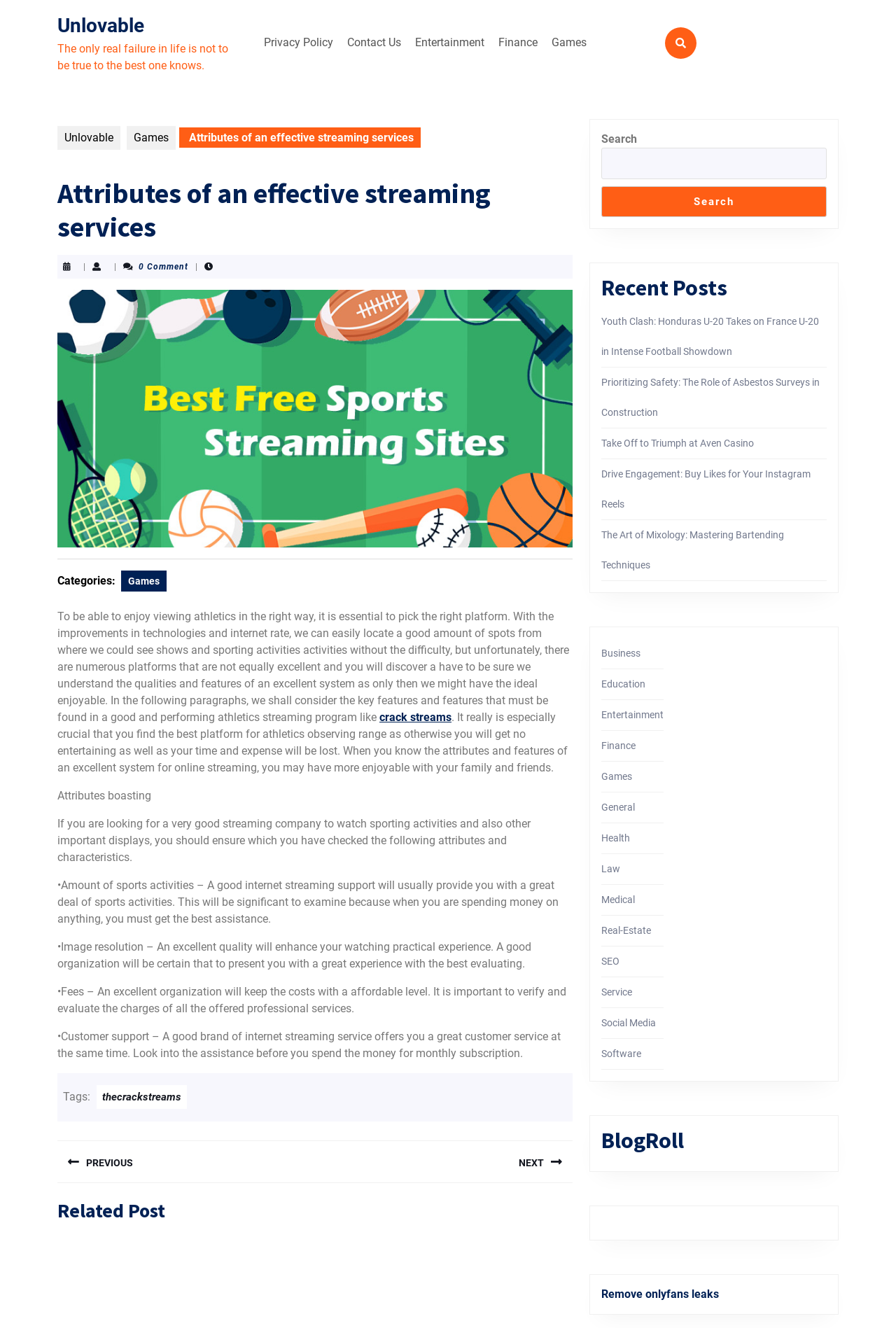Elaborate on the webpage's design and content in a detailed caption.

This webpage is about the attributes of an effective streaming service, specifically for sports and entertainment. At the top, there is a navigation menu with links to "Privacy Policy", "Contact Us", "Entertainment", "Finance", "Games", and more. Below the navigation menu, there is a heading that reads "Attributes of an effective streaming services" followed by a brief quote. 

To the right of the quote, there is a link to "Unlovable" and another link to "Games". Below these links, there is a section that discusses the importance of choosing the right platform for streaming sports and entertainment. This section includes a post thumbnail image and a separator line.

The main content of the webpage is divided into sections, each discussing a key feature of an effective streaming service, such as the amount of sports activities offered, image resolution, fees, and customer support. Each section has a brief description and a link to a related topic.

On the right side of the webpage, there are several complementary sections. The first section has a search bar with a button to search for specific topics. Below the search bar, there is a section titled "Recent Posts" that lists several links to recent articles on various topics, including sports, construction, and entertainment.

The next section is titled "Categories" and lists links to various categories, such as business, education, entertainment, finance, and more. The final section is titled "BlogRoll" and has a link to "Remove onlyfans leaks".

Throughout the webpage, there are several links to related topics and articles, as well as a few images, including a post thumbnail image. The overall layout is organized and easy to navigate, with clear headings and concise text.